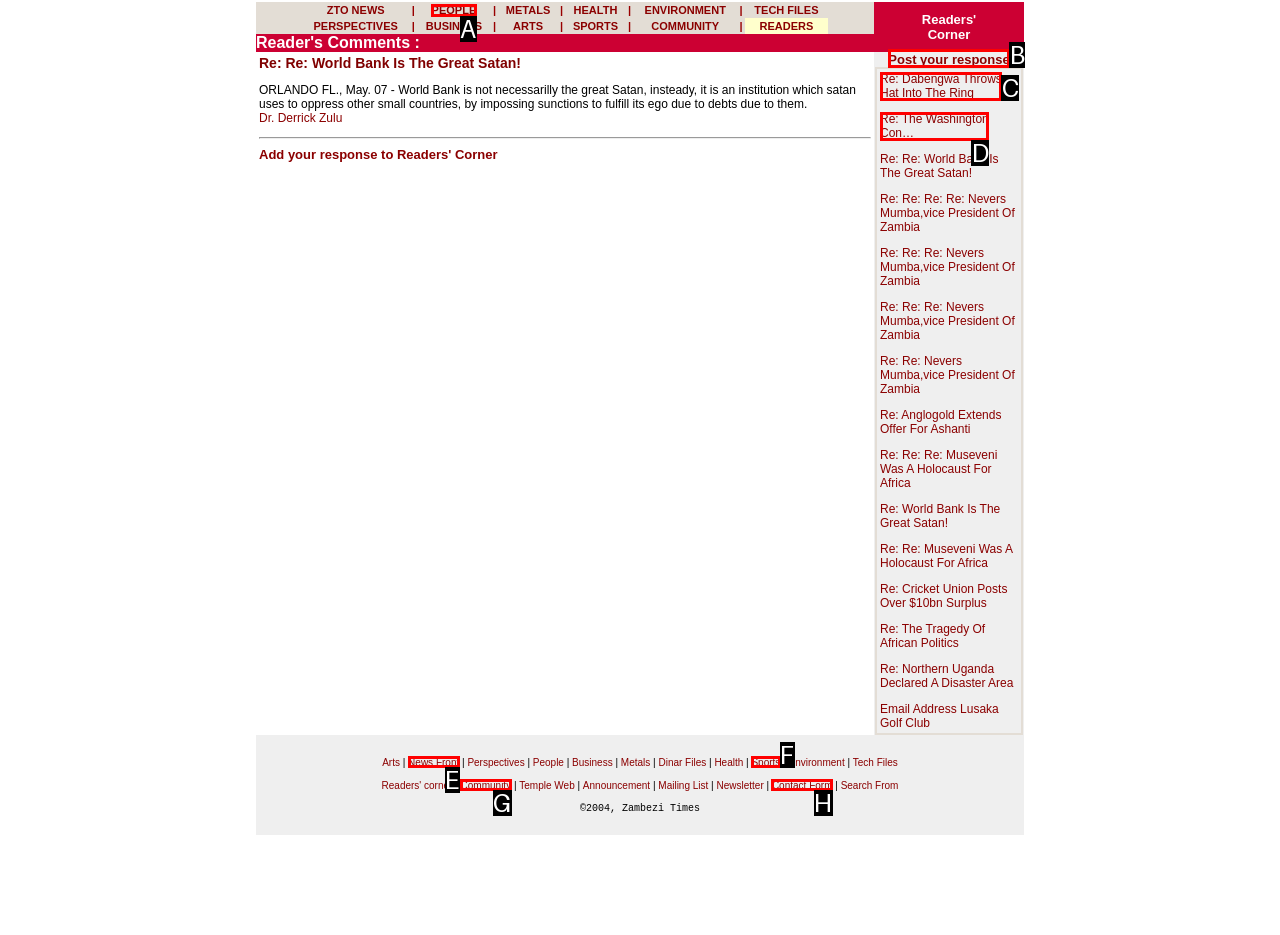Identify the correct choice to execute this task: Post your response
Respond with the letter corresponding to the right option from the available choices.

B